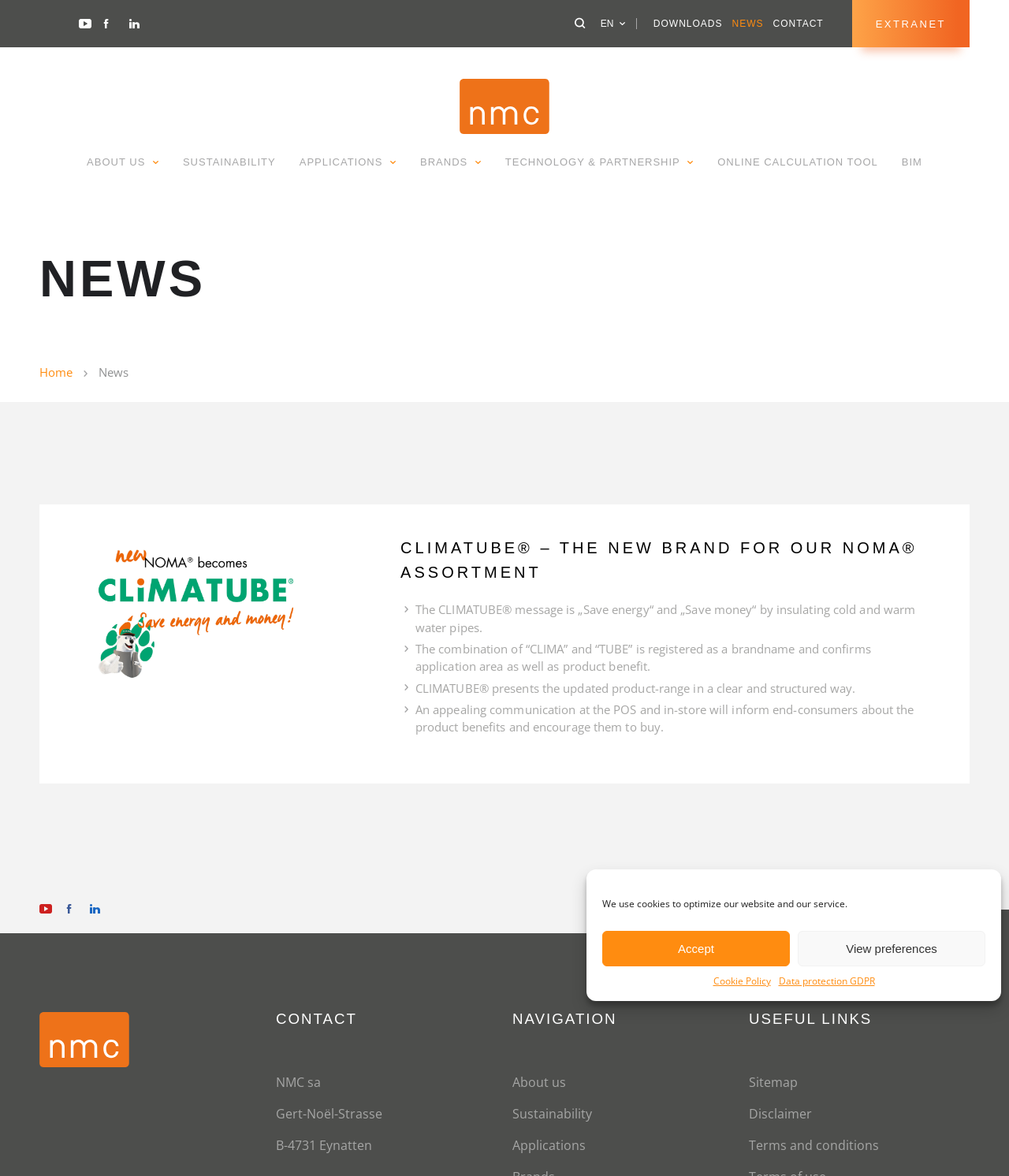Generate a comprehensive description of the webpage.

This webpage is about news related to insulation. At the top, there is a dialog box for managing cookie consent, which includes a message about using cookies to optimize the website and service, along with buttons to accept or view preferences, and links to the cookie policy and data protection GDPR.

Below the dialog box, there are several links and buttons aligned horizontally across the top of the page. These include links to downloads, news, contact, and extranet, as well as buttons with icons and a language selection button.

On the left side of the page, there is a vertical menu with links to various sections, including about us, sustainability, applications, brands, technology and partnership, online calculation tool, and BIM.

The main content of the page is divided into two sections. The top section has a heading "NEWS" and features an article with a figure and several paragraphs of text. The article appears to be about a new brand called CLIMATUBE, which is related to insulating cold and warm water pipes. The text describes the brand's message and benefits, as well as its product range and marketing strategy.

Below the article, there are several links and buttons, including a contact us link and a navigation menu with links to various sections of the website. There is also a section with the company's contact information, including address and links to useful pages such as sitemap, disclaimer, and terms and conditions.